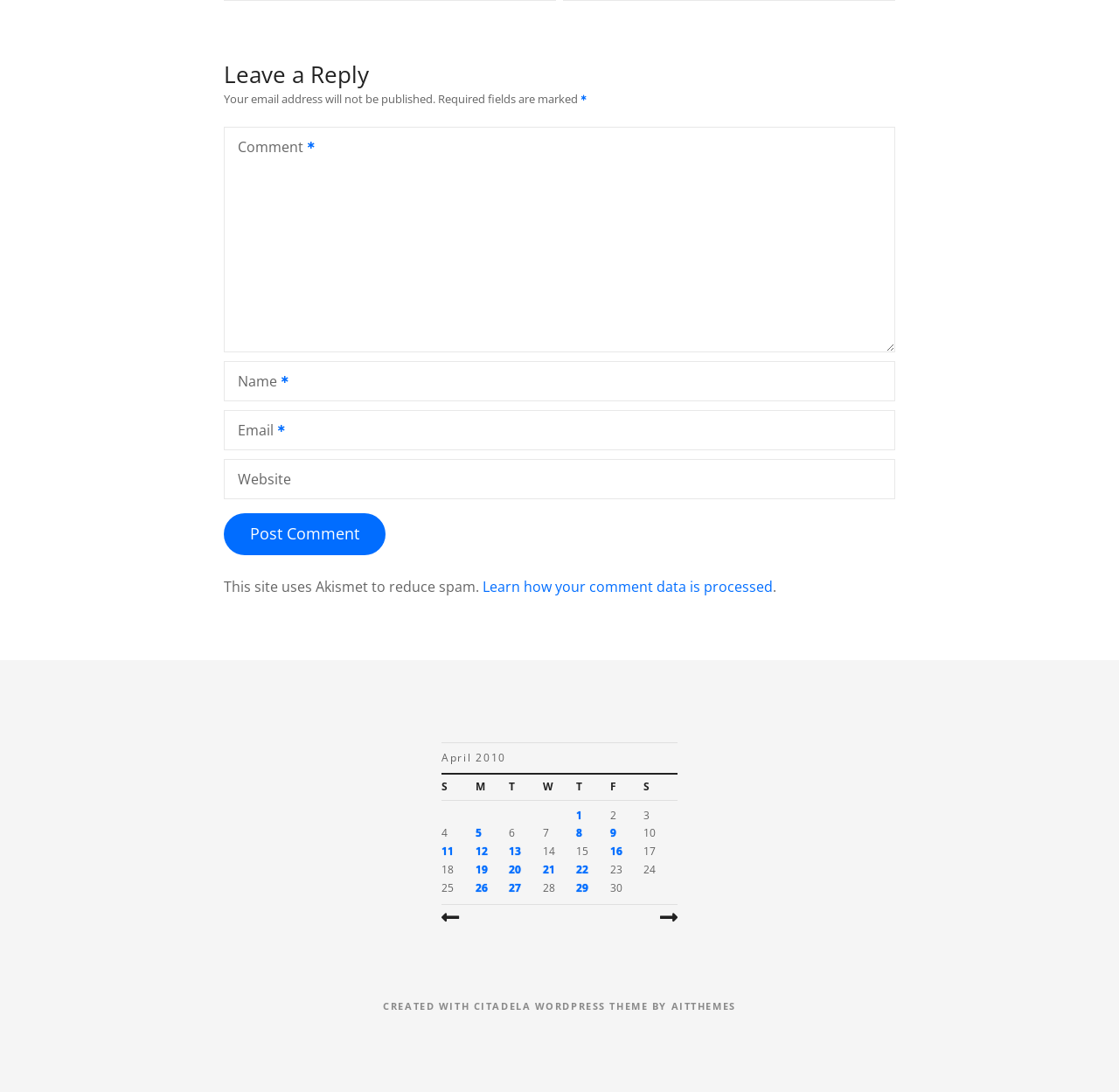Determine the bounding box coordinates of the element that should be clicked to execute the following command: "Post a comment".

[0.2, 0.47, 0.345, 0.508]